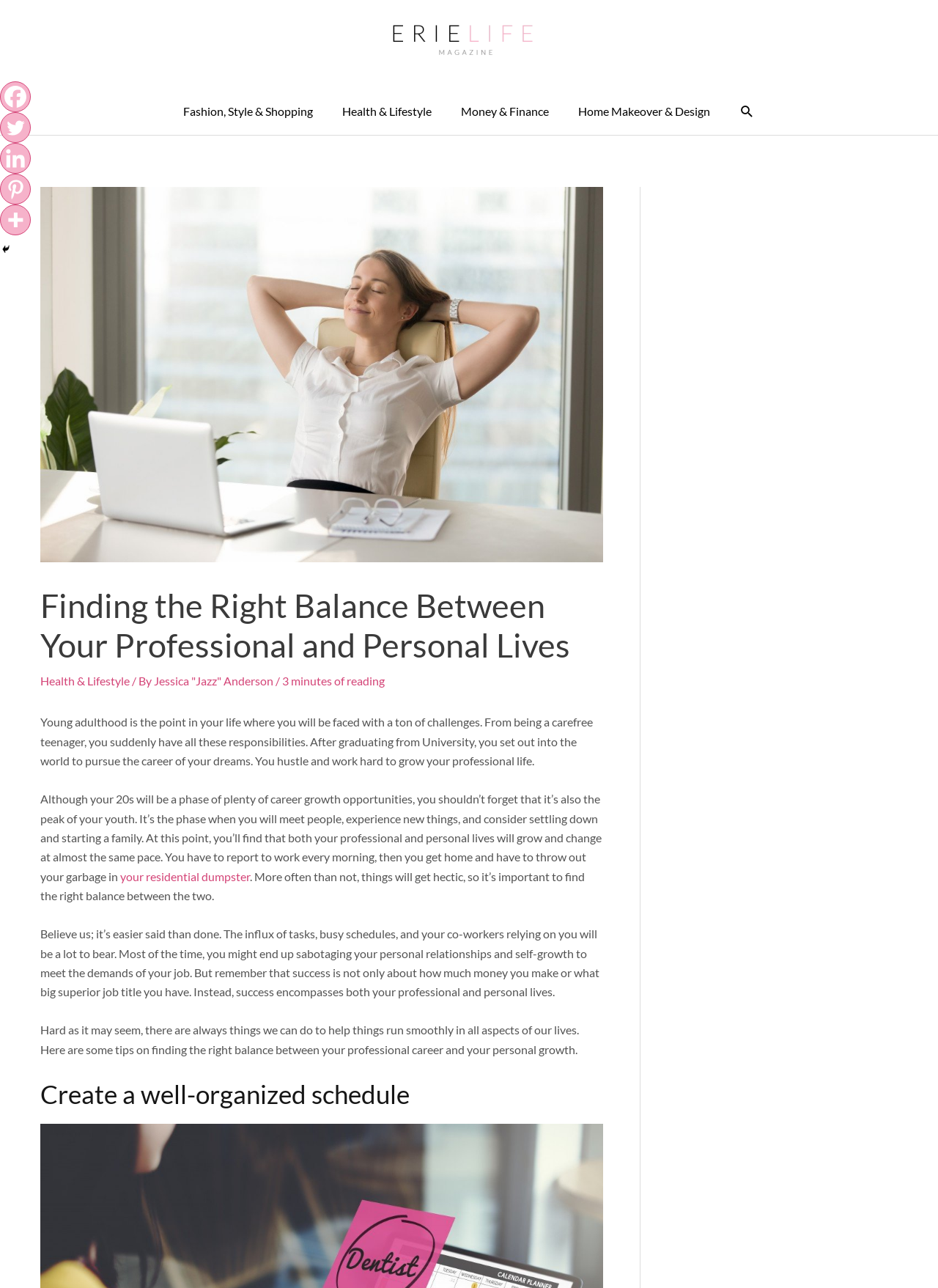What social media platforms are available?
Based on the screenshot, answer the question with a single word or phrase.

Facebook, Twitter, Linkedin, Pinterest, More